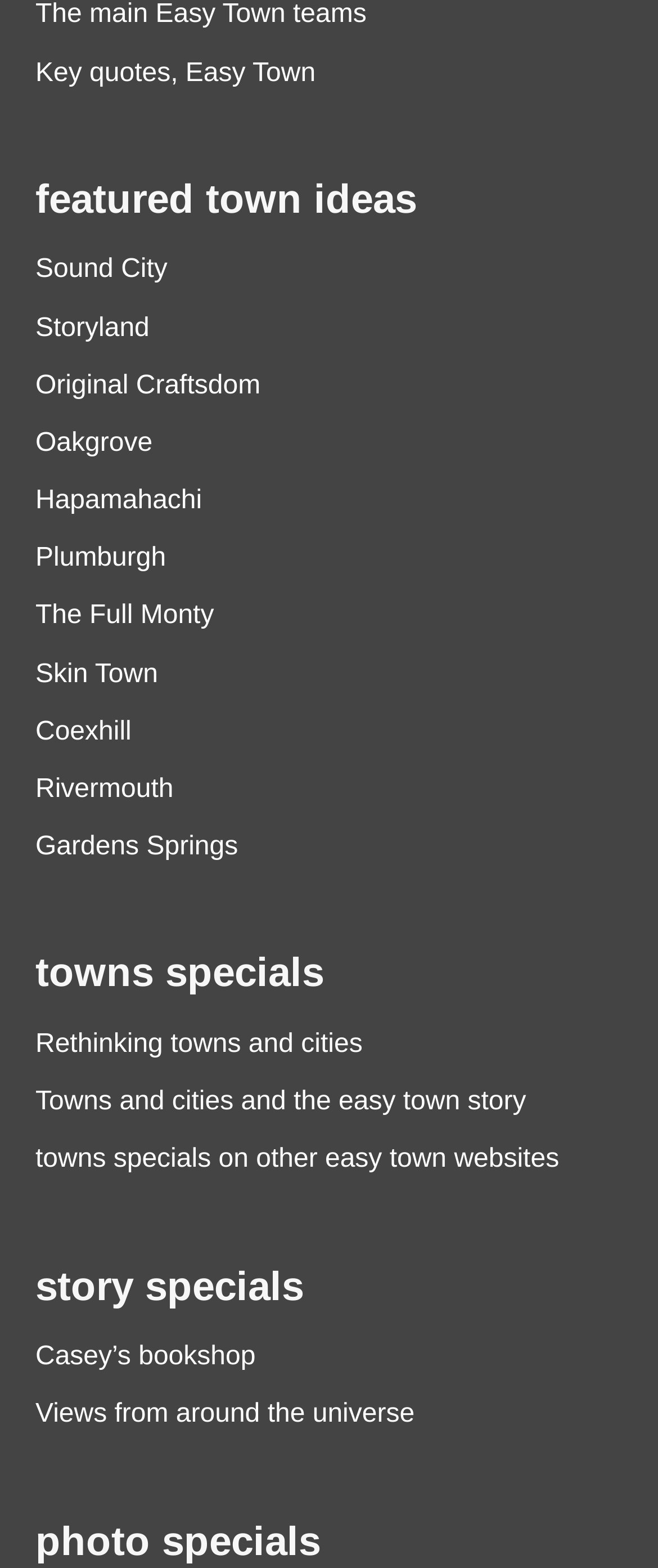Please specify the bounding box coordinates of the area that should be clicked to accomplish the following instruction: "Explore featured town ideas". The coordinates should consist of four float numbers between 0 and 1, i.e., [left, top, right, bottom].

[0.054, 0.108, 0.954, 0.146]